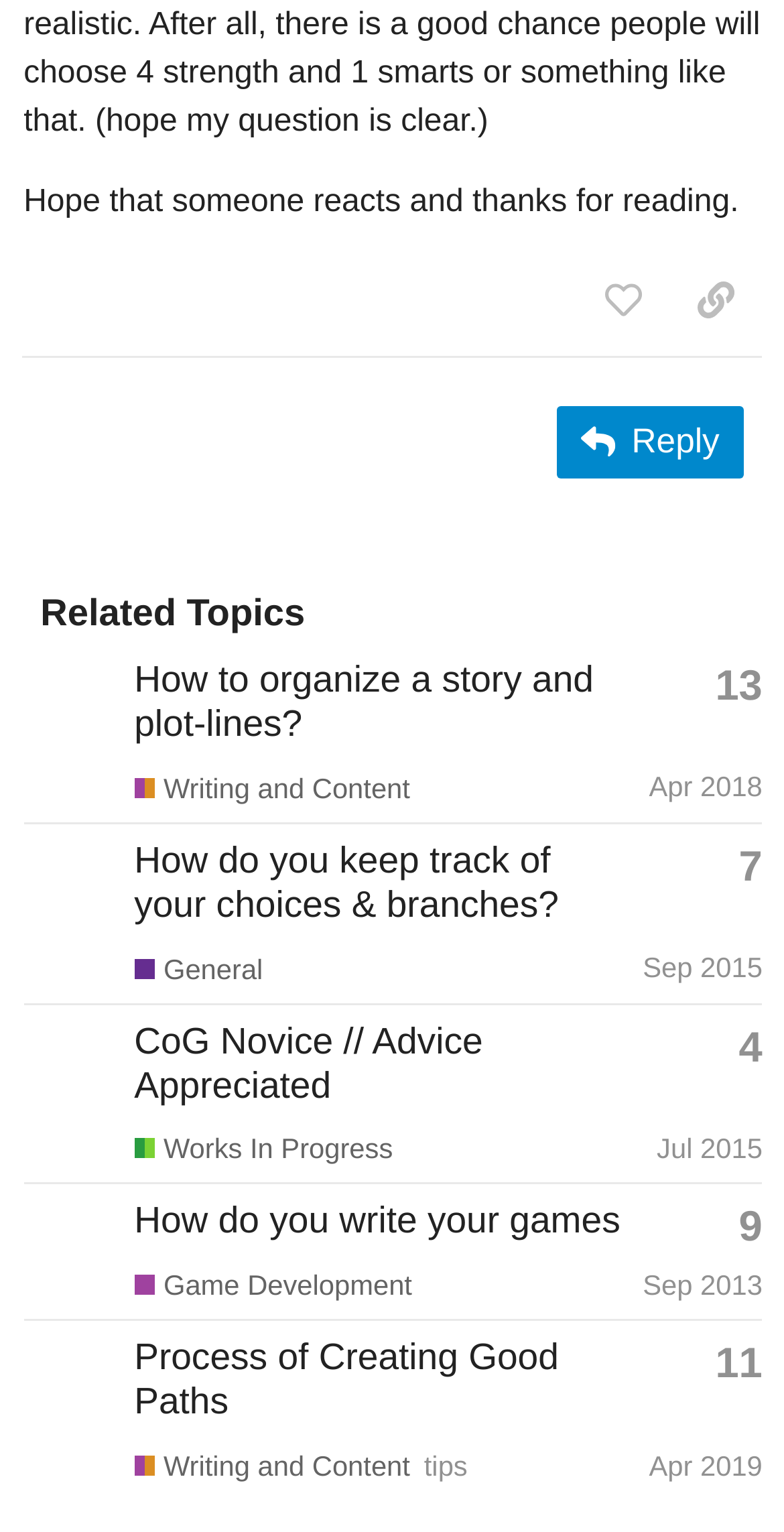Please identify the bounding box coordinates of the element I should click to complete this instruction: 'Reply to the post'. The coordinates should be given as four float numbers between 0 and 1, like this: [left, top, right, bottom].

[0.711, 0.265, 0.949, 0.312]